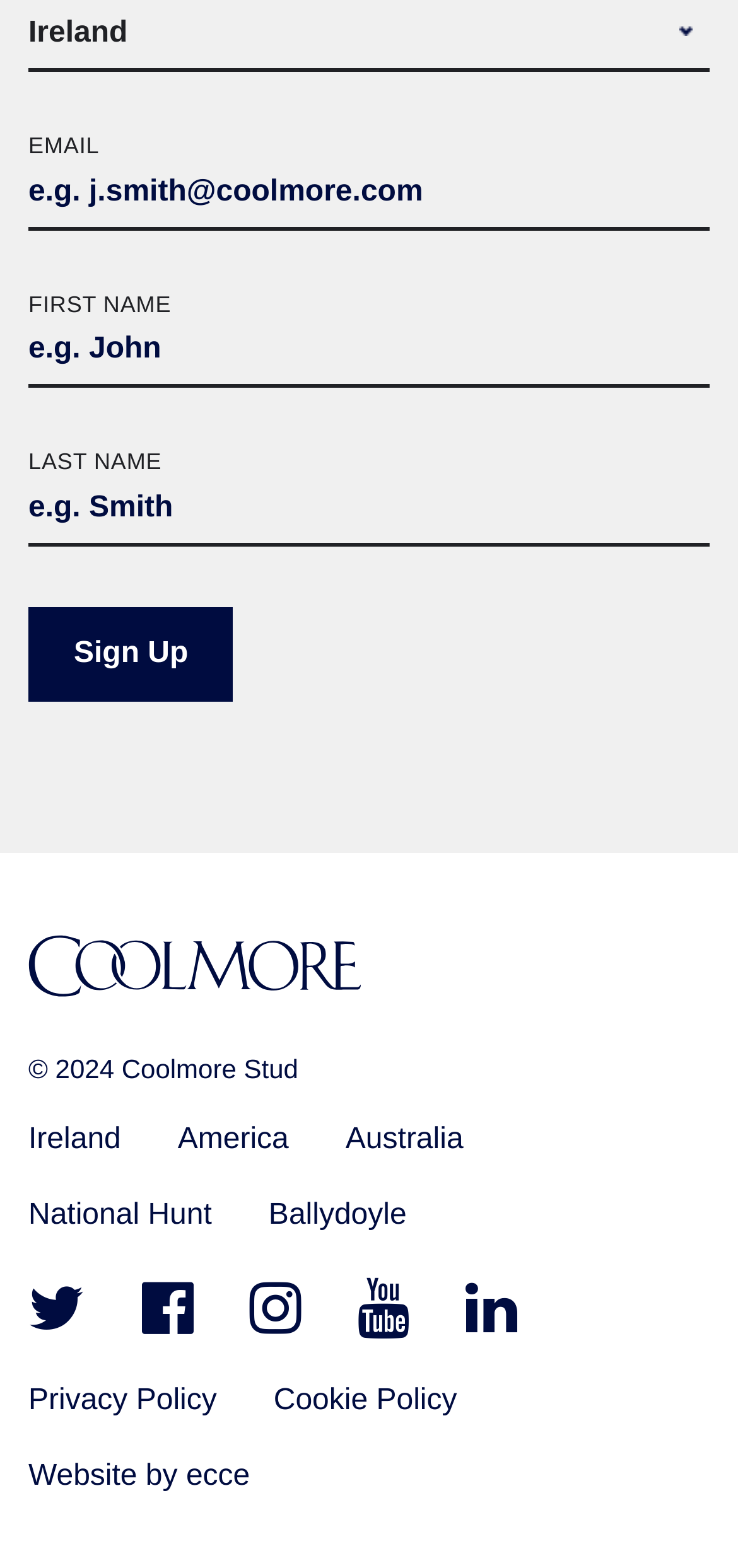Bounding box coordinates should be in the format (top-left x, top-left y, bottom-right x, bottom-right y) and all values should be floating point numbers between 0 and 1. Determine the bounding box coordinate for the UI element described as: Australia

[0.468, 0.716, 0.628, 0.737]